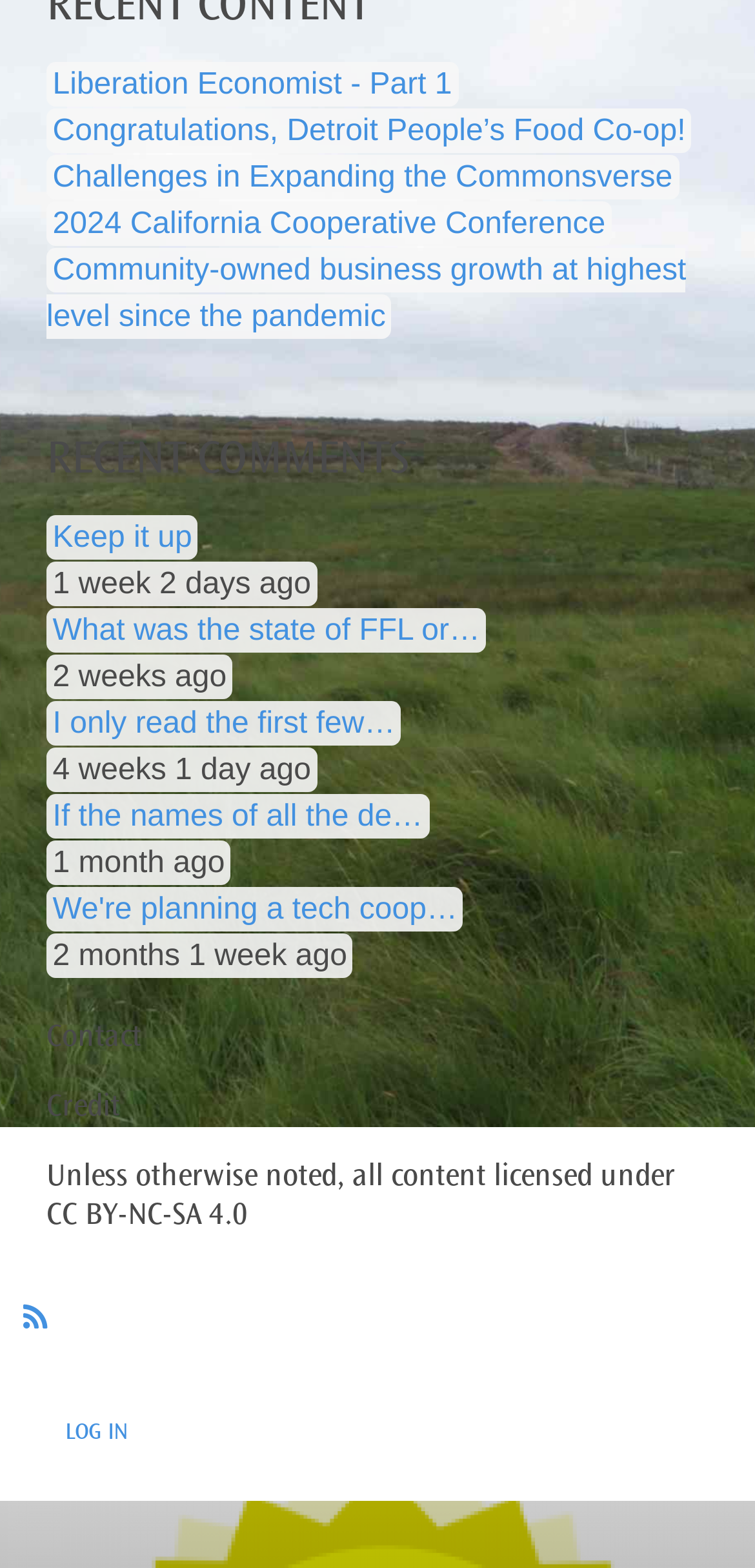Find the UI element described as: "Credit" and predict its bounding box coordinates. Ensure the coordinates are four float numbers between 0 and 1, [left, top, right, bottom].

[0.031, 0.684, 0.969, 0.728]